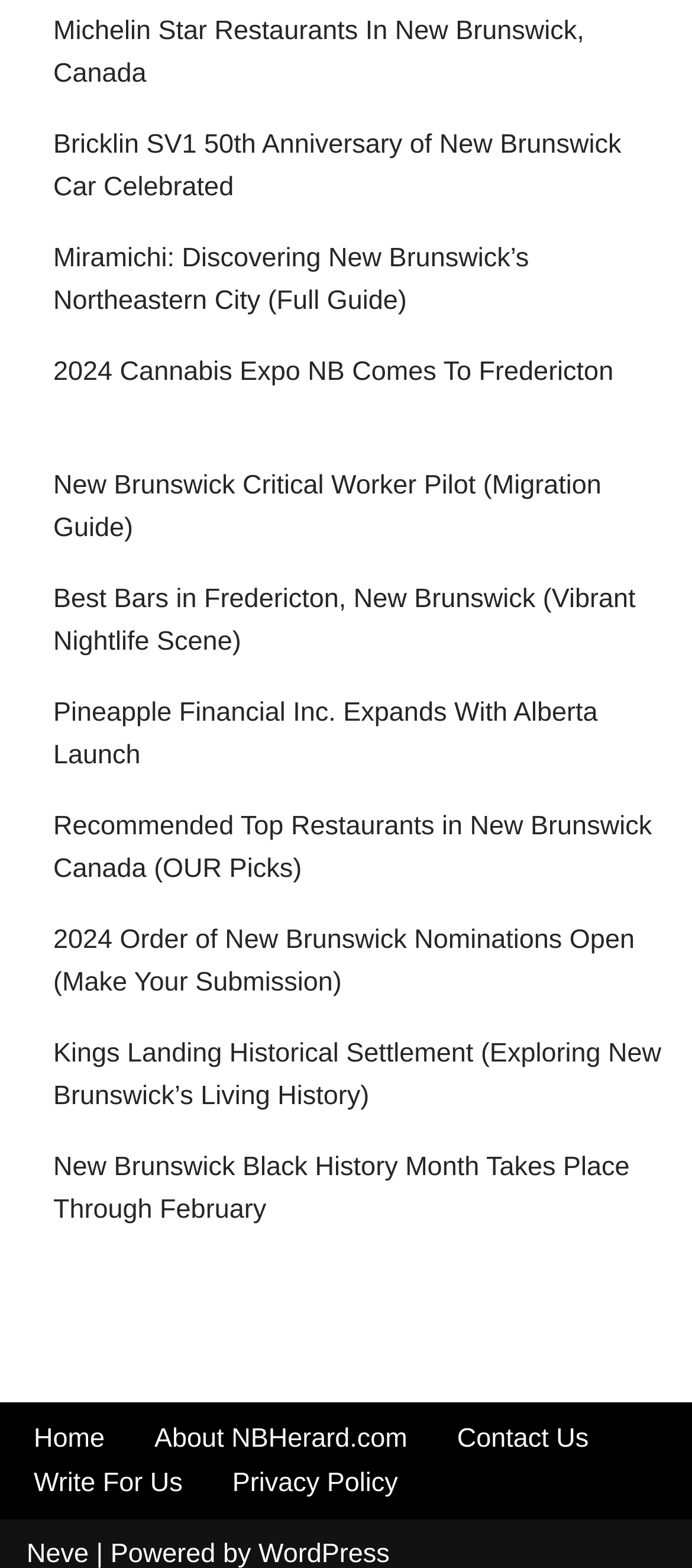Locate the bounding box coordinates of the element that should be clicked to execute the following instruction: "Learn about the 2024 Cannabis Expo NB".

[0.077, 0.227, 0.886, 0.247]